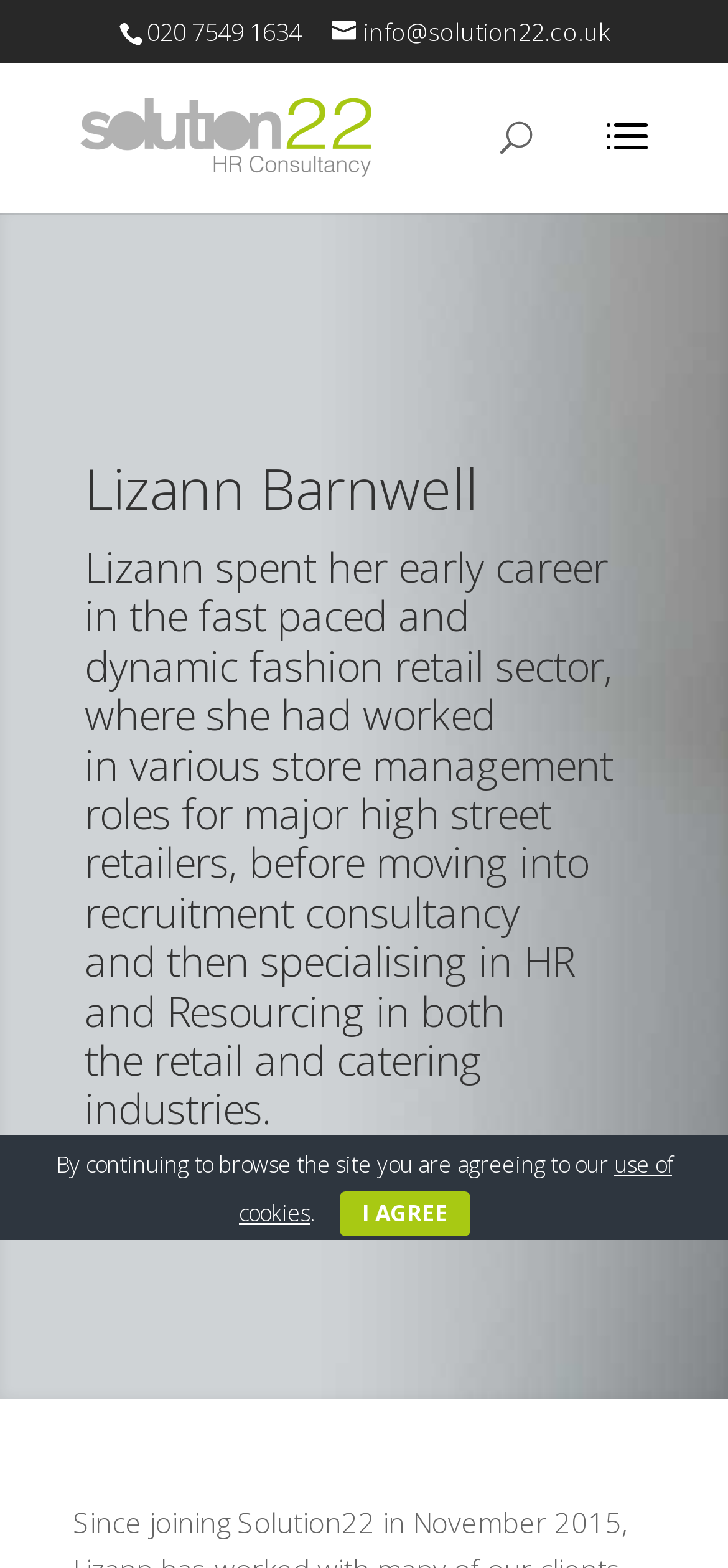Please give a succinct answer using a single word or phrase:
What is the email address on the webpage?

info@solution22.co.uk